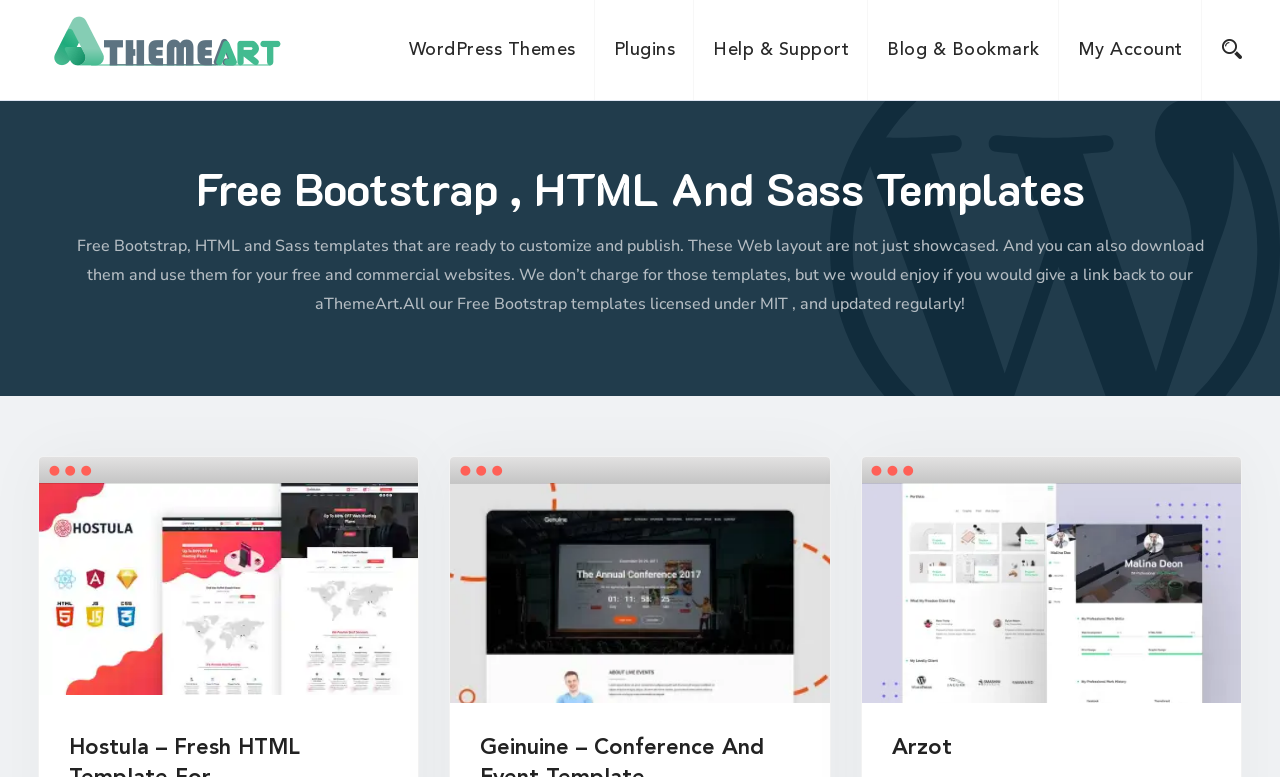Find the bounding box coordinates of the element to click in order to complete the given instruction: "Visit aThemeArt website."

[0.038, 0.014, 0.225, 0.092]